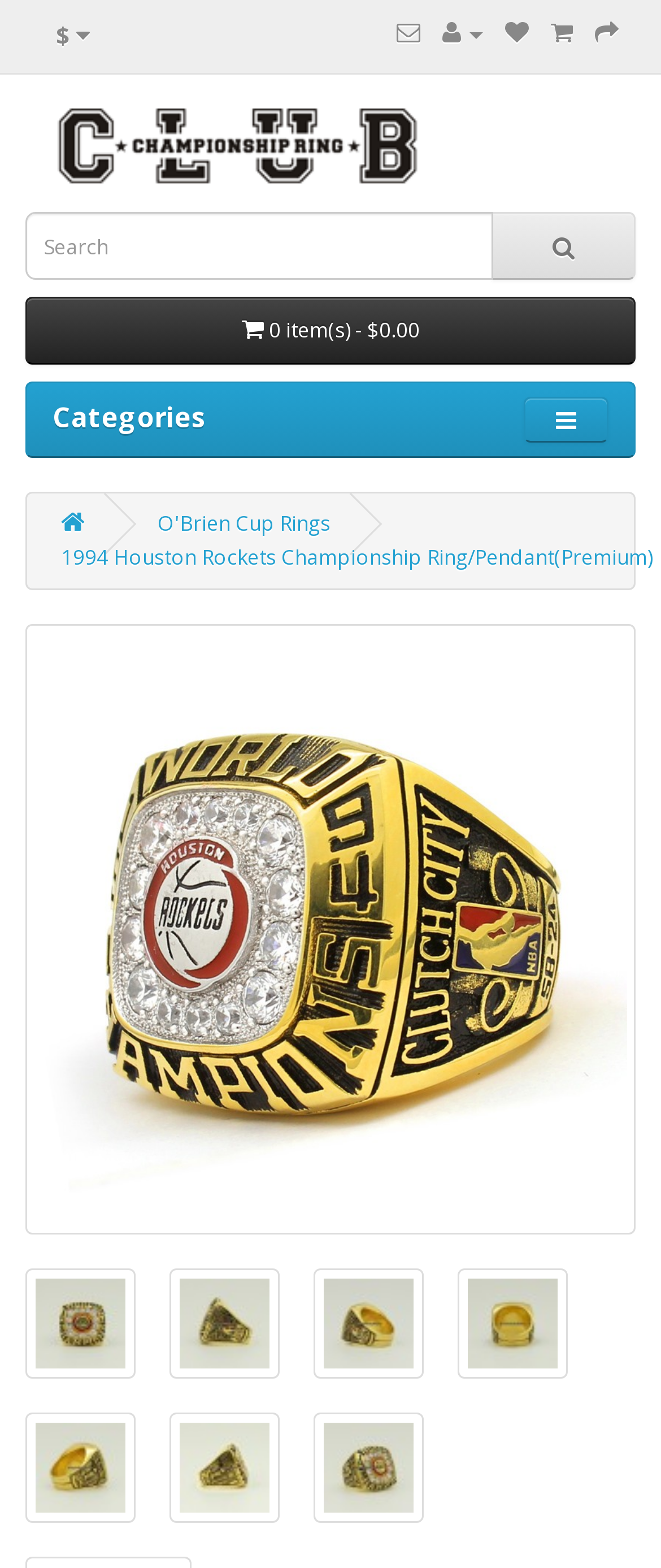Identify and provide the main heading of the webpage.

1994 Houston Rockets Championship Ring/Pendant(Premium)